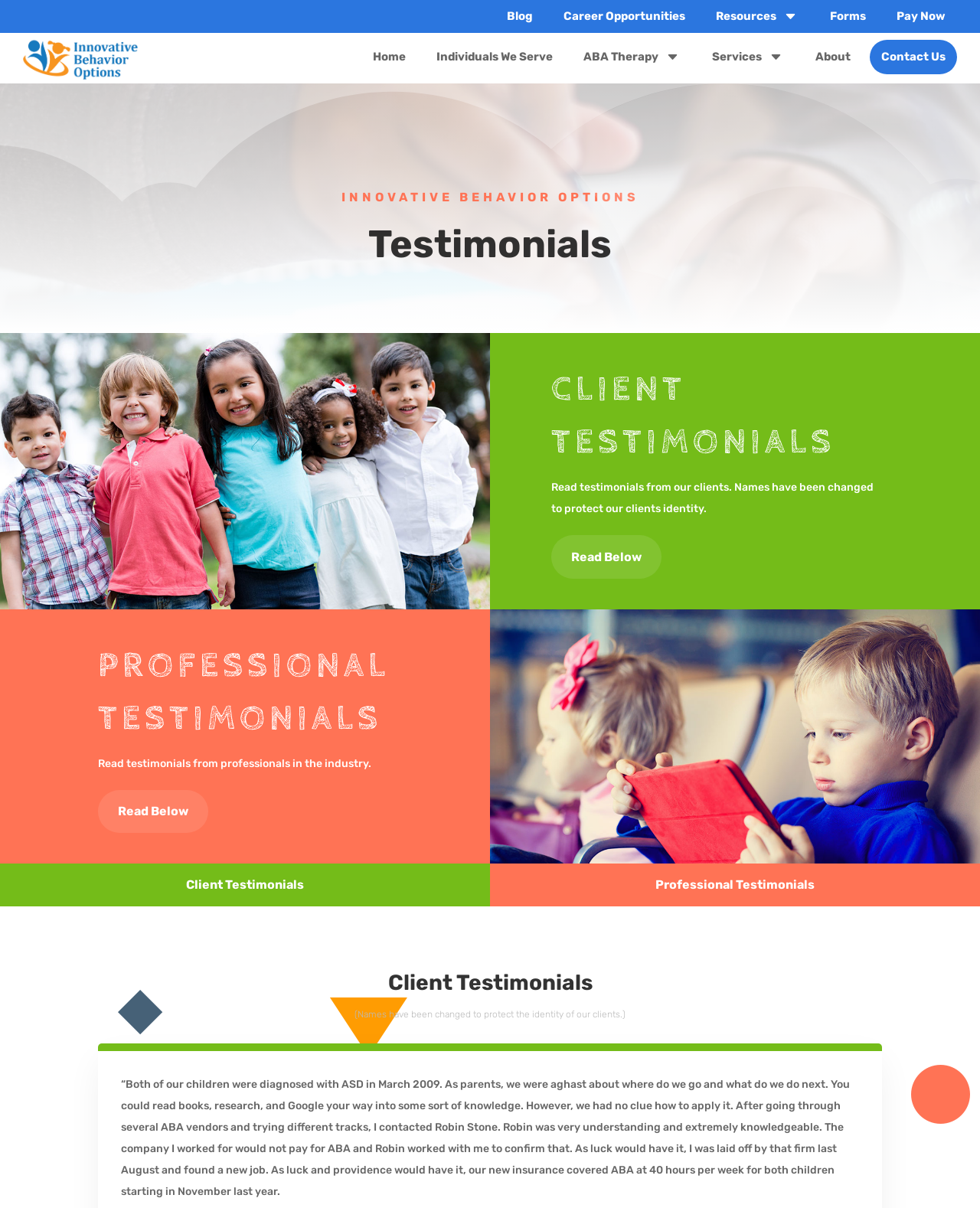Please identify the bounding box coordinates of the element that needs to be clicked to execute the following command: "View professional testimonials". Provide the bounding box using four float numbers between 0 and 1, formatted as [left, top, right, bottom].

[0.1, 0.626, 0.379, 0.637]